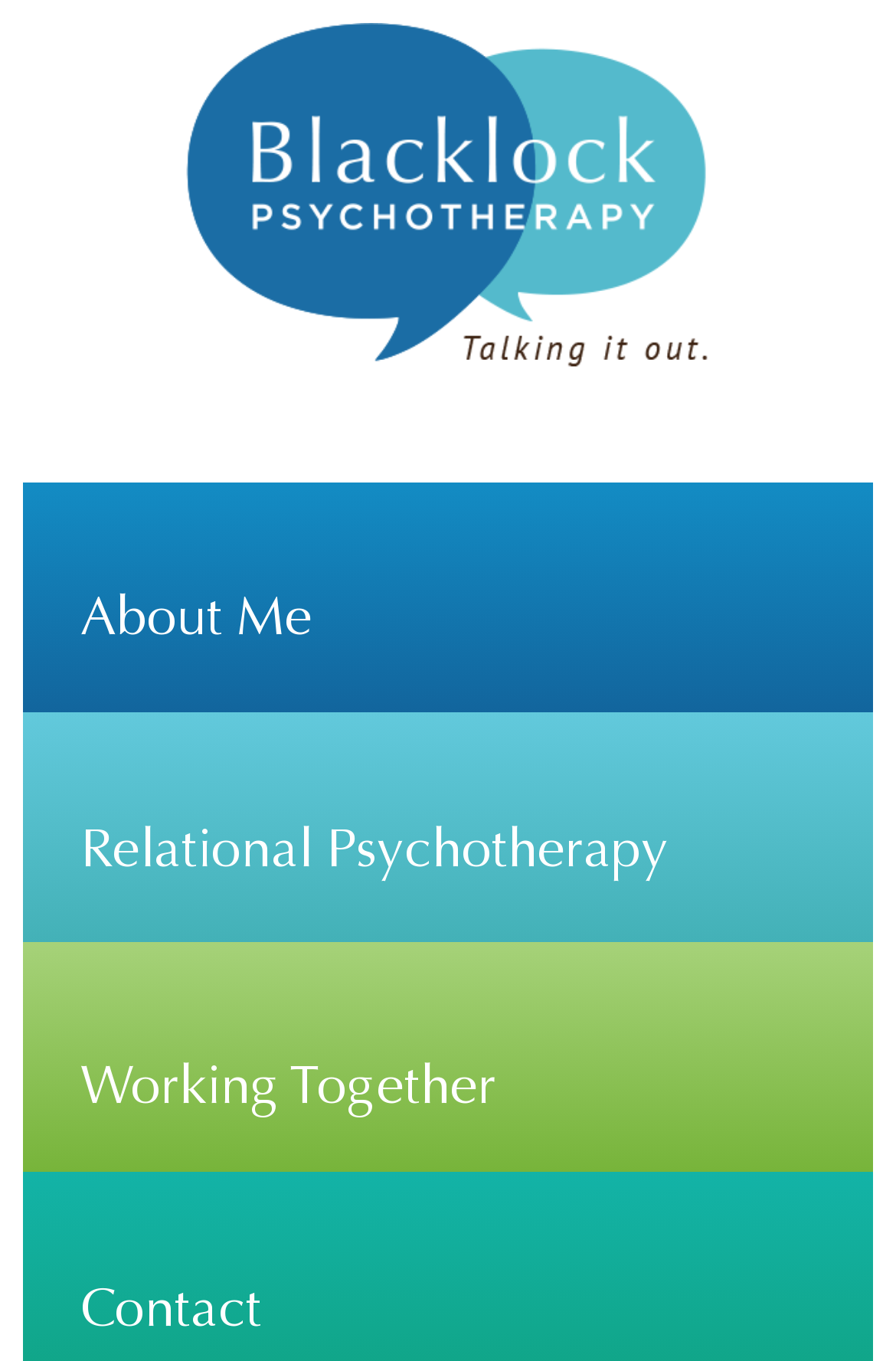Use one word or a short phrase to answer the question provided: 
How many navigation links are there?

4